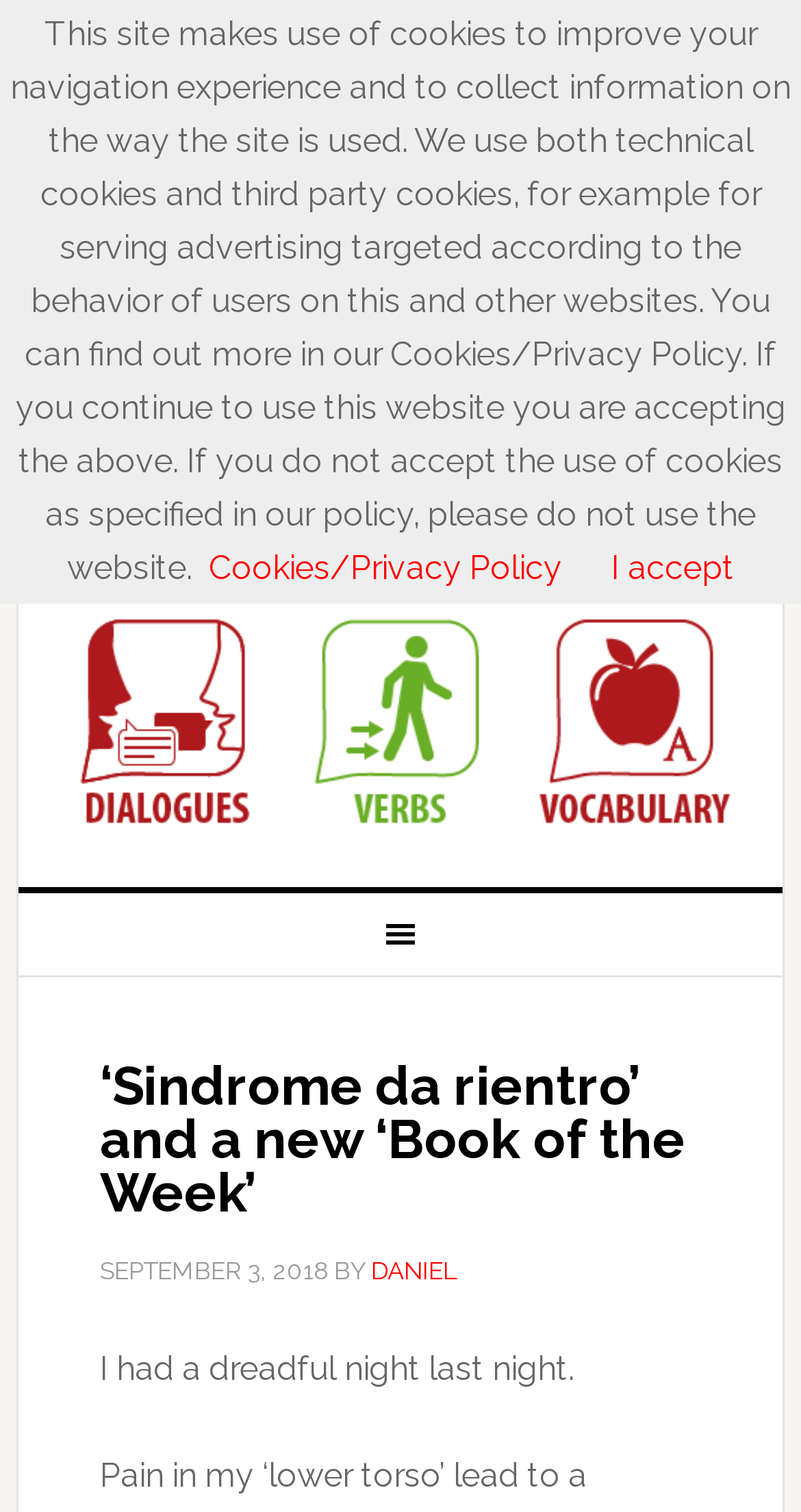Provide a brief response in the form of a single word or phrase:
How many links are in the main navigation?

5